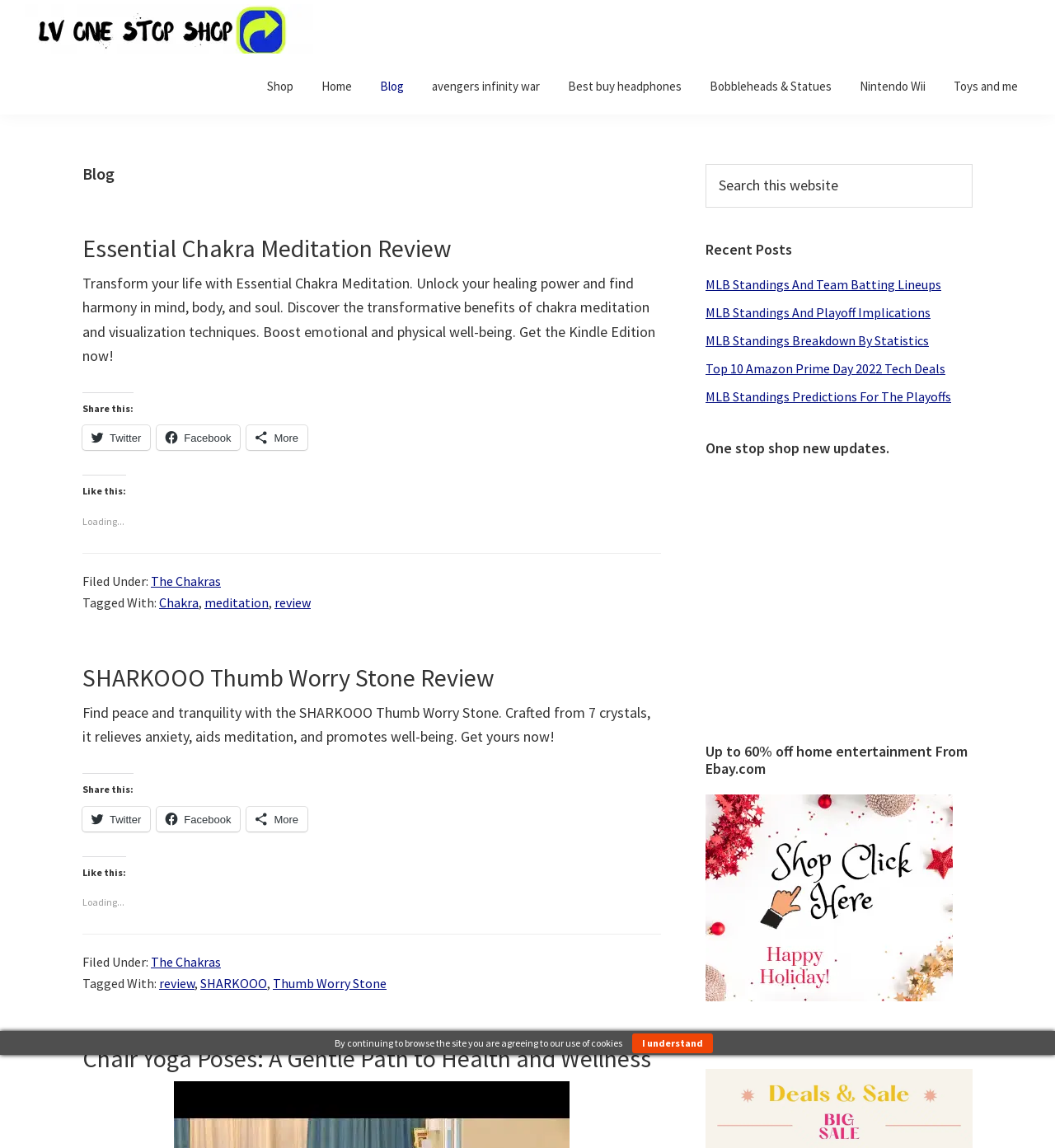Identify the bounding box of the HTML element described as: "More".

[0.234, 0.321, 0.291, 0.343]